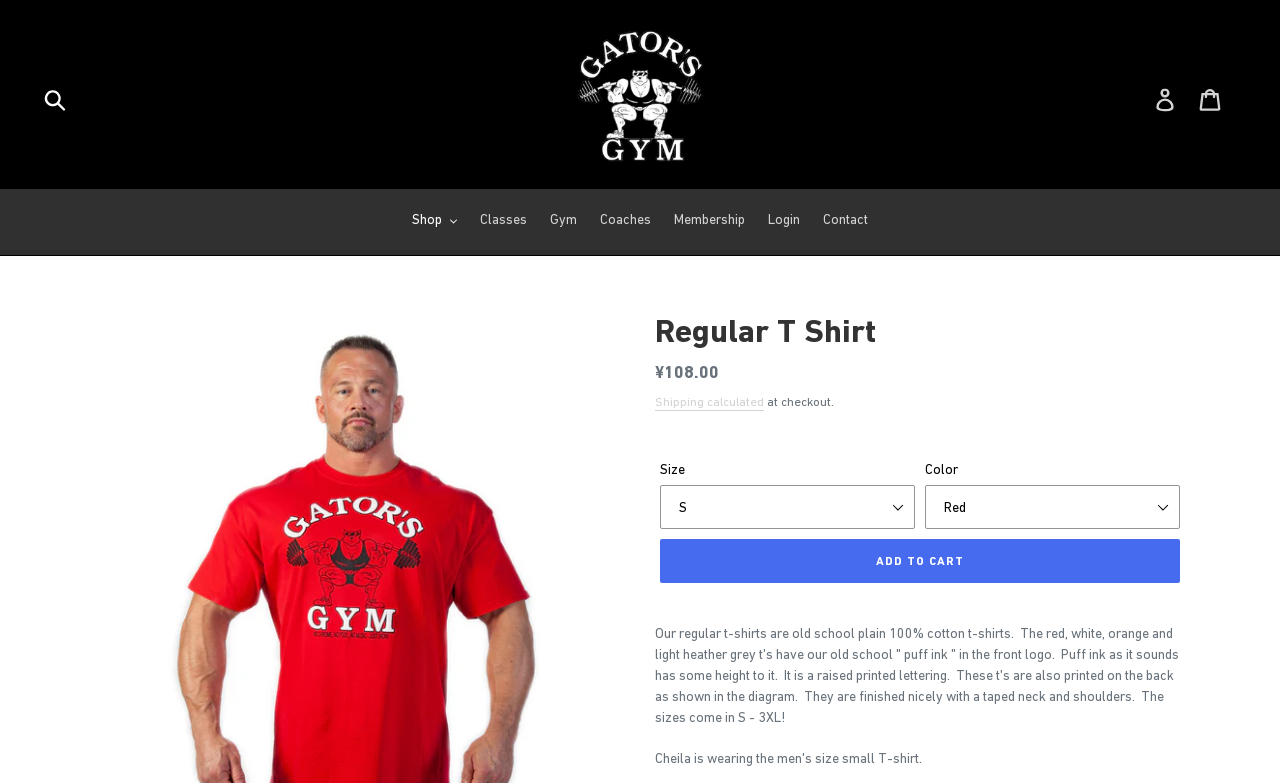Generate a thorough caption detailing the webpage content.

The webpage is about a product, specifically a regular t-shirt, from Gators Gym. At the top, there is a search bar with a submit button, followed by a link to the Gators Gym logo, which is an image. To the right of the logo, there are links to log in and view the cart.

Below the top section, there is a navigation menu with buttons and links to different sections of the website, including Shop, Classes, Gym, Coaches, Membership, Login, and Contact.

The main content of the page is focused on the regular t-shirt product. There is a heading that reads "Regular T Shirt" and a description list that provides details about the product. The description includes the regular price of ¥108.00 and a note that shipping will be calculated at checkout.

Below the description, there are options to select the size and color of the t-shirt, with dropdown menus for each. There is also an "ADD TO CART" button.

Further down the page, there is a detailed product description that explains the features of the t-shirt, including the material, logo, and sizing options. The description is quite detailed and provides information about the printing process and the quality of the t-shirt.